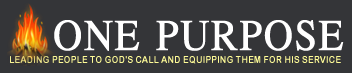What tone does the design convey?
Using the image, elaborate on the answer with as much detail as possible.

The overall design suggests a blend of warmth and professionalism, making it visually appealing and inviting for viewers seeking support in their spiritual journeys.